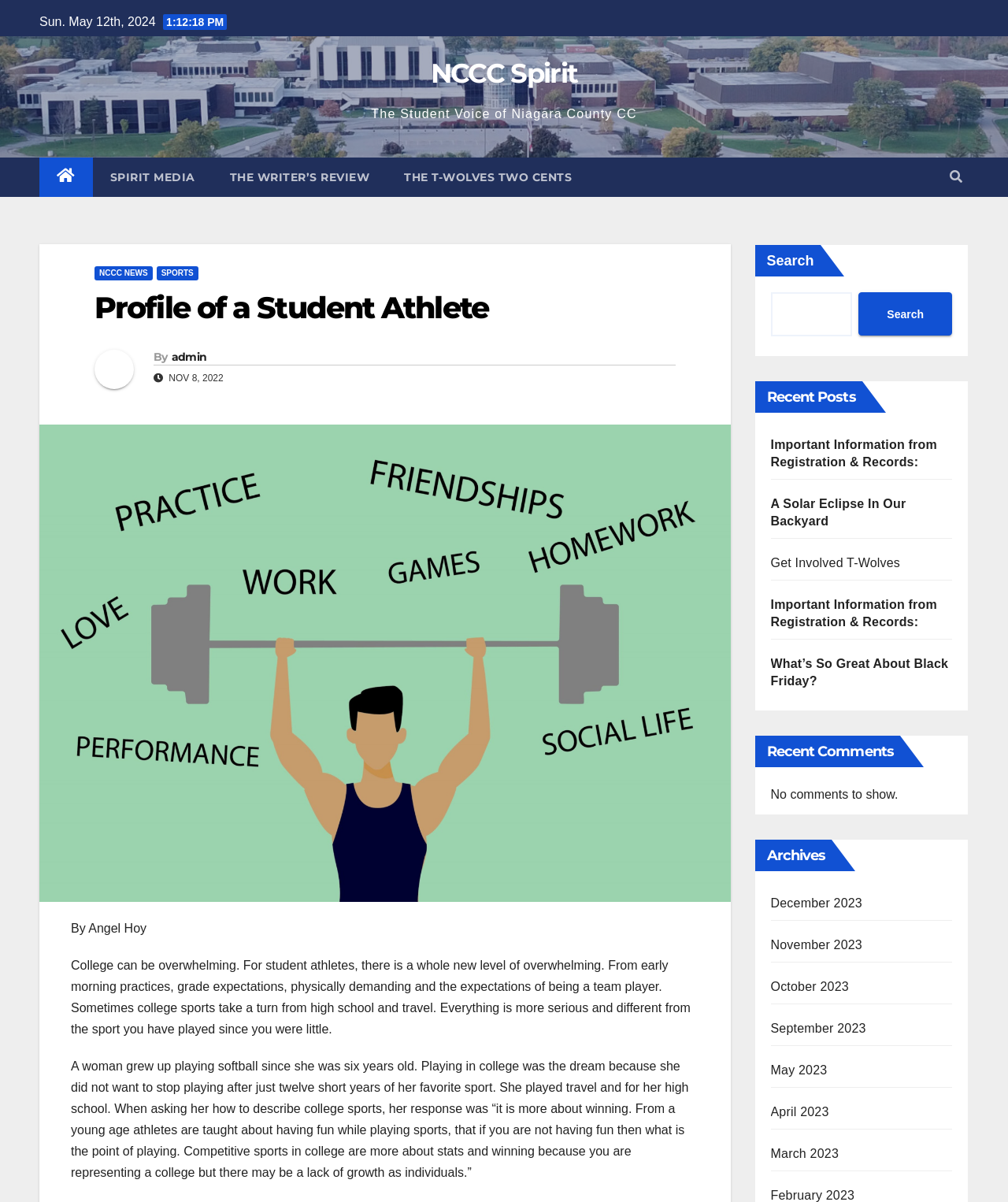What is the name of the college mentioned in the article?
Using the details shown in the screenshot, provide a comprehensive answer to the question.

I found the name of the college mentioned in the article by looking at the static text element that says 'The Student Voice of Niagara County CC' which is located at the top of the webpage.